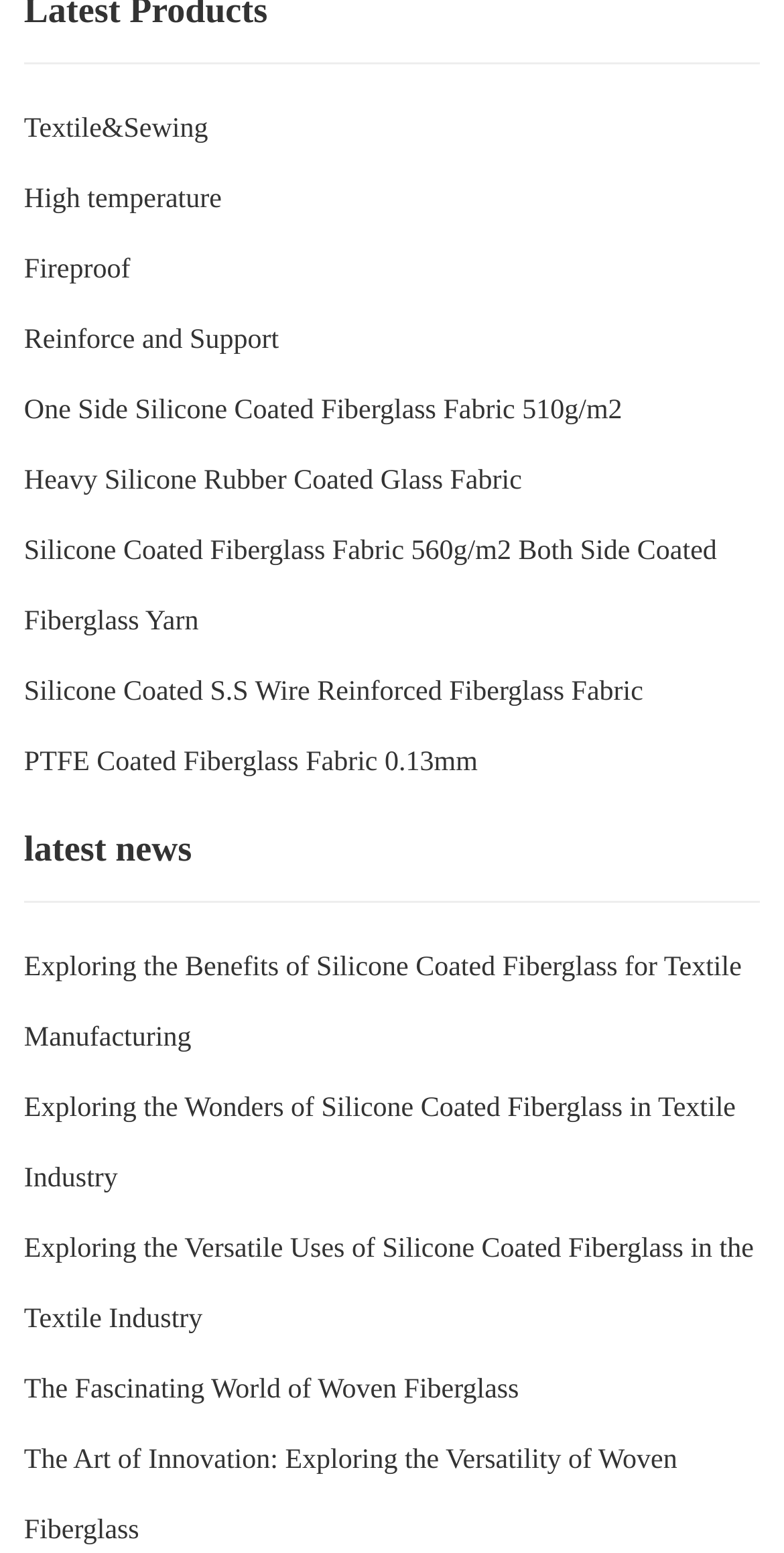Identify the bounding box coordinates for the element you need to click to achieve the following task: "Buy Argiolas Monica di Sardegna Perdera 2020". Provide the bounding box coordinates as four float numbers between 0 and 1, in the form [left, top, right, bottom].

None